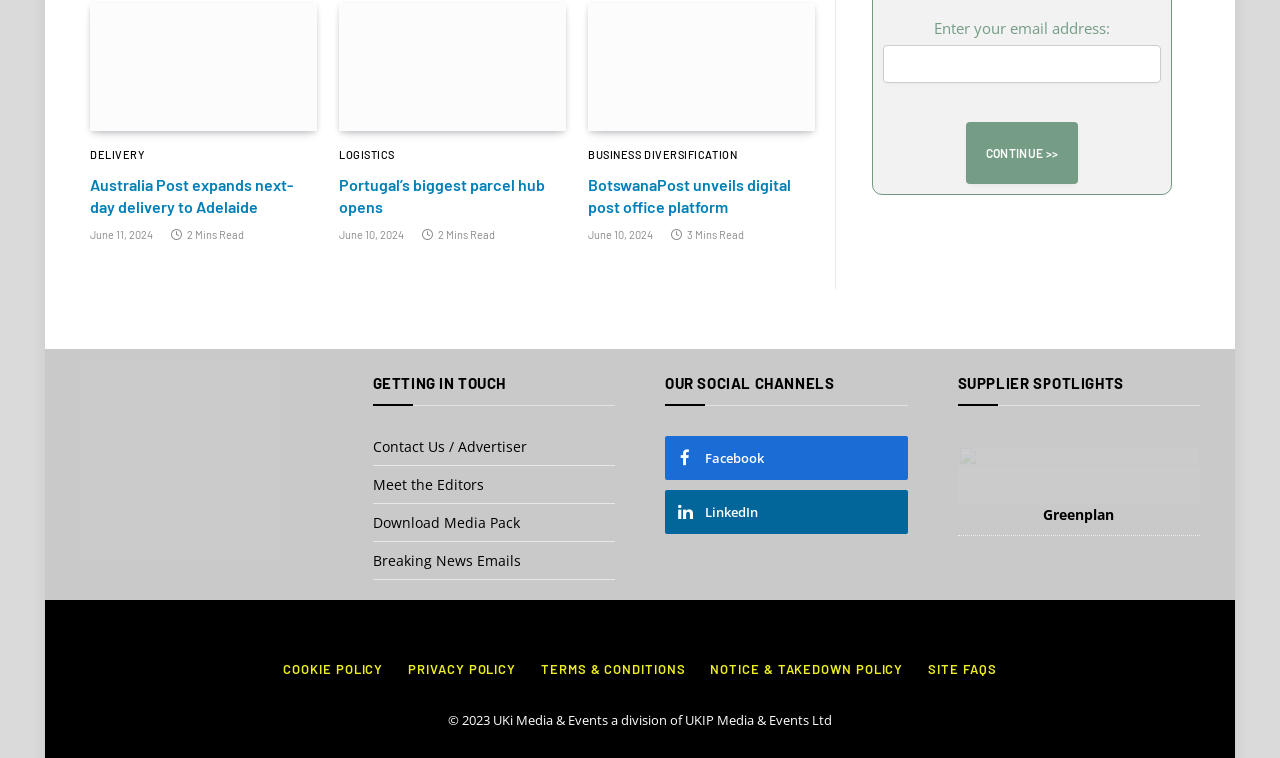What social media platform is represented by the icon ''?
Please give a detailed and thorough answer to the question, covering all relevant points.

The icon '' represents Facebook, as indicated by the link with the text ' Facebook'.